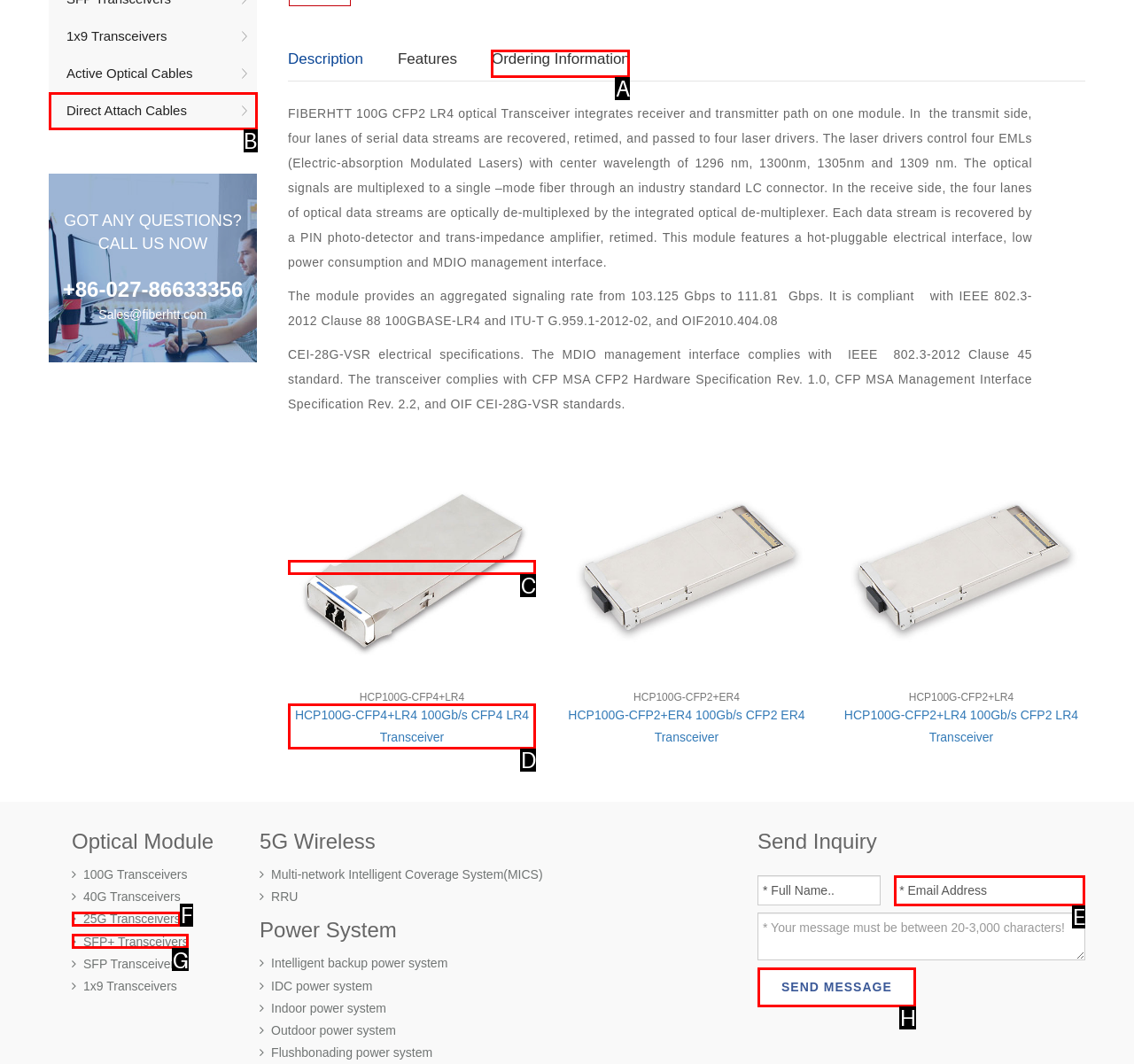Refer to the description: SFP+ Transceivers and choose the option that best fits. Provide the letter of that option directly from the options.

G